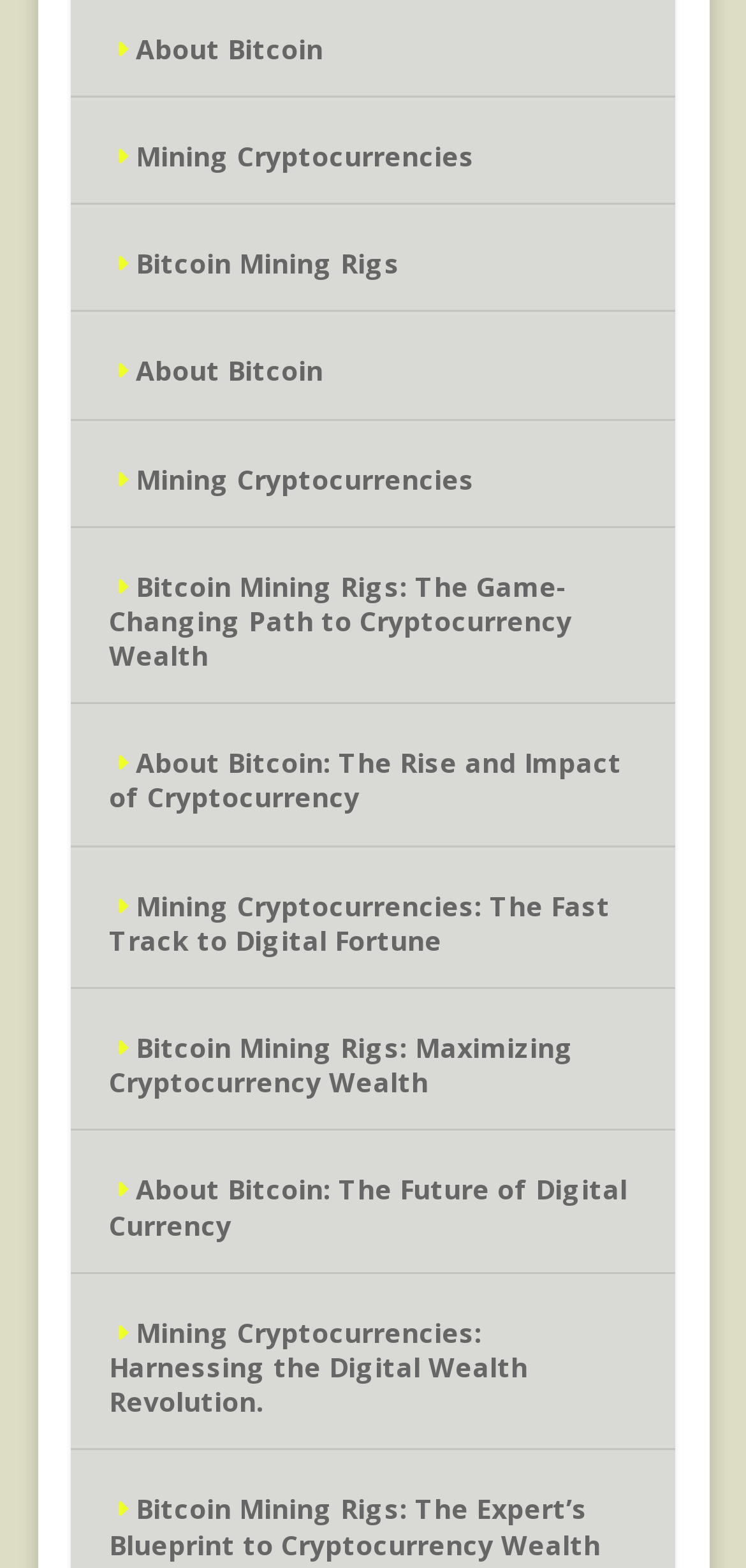Are there any duplicate links on the webpage?
Refer to the image and provide a thorough answer to the question.

I noticed that some link elements have the same OCR text, such as 'E About Bitcoin' and 'E Mining Cryptocurrencies', which suggests that there are duplicate links on the webpage.